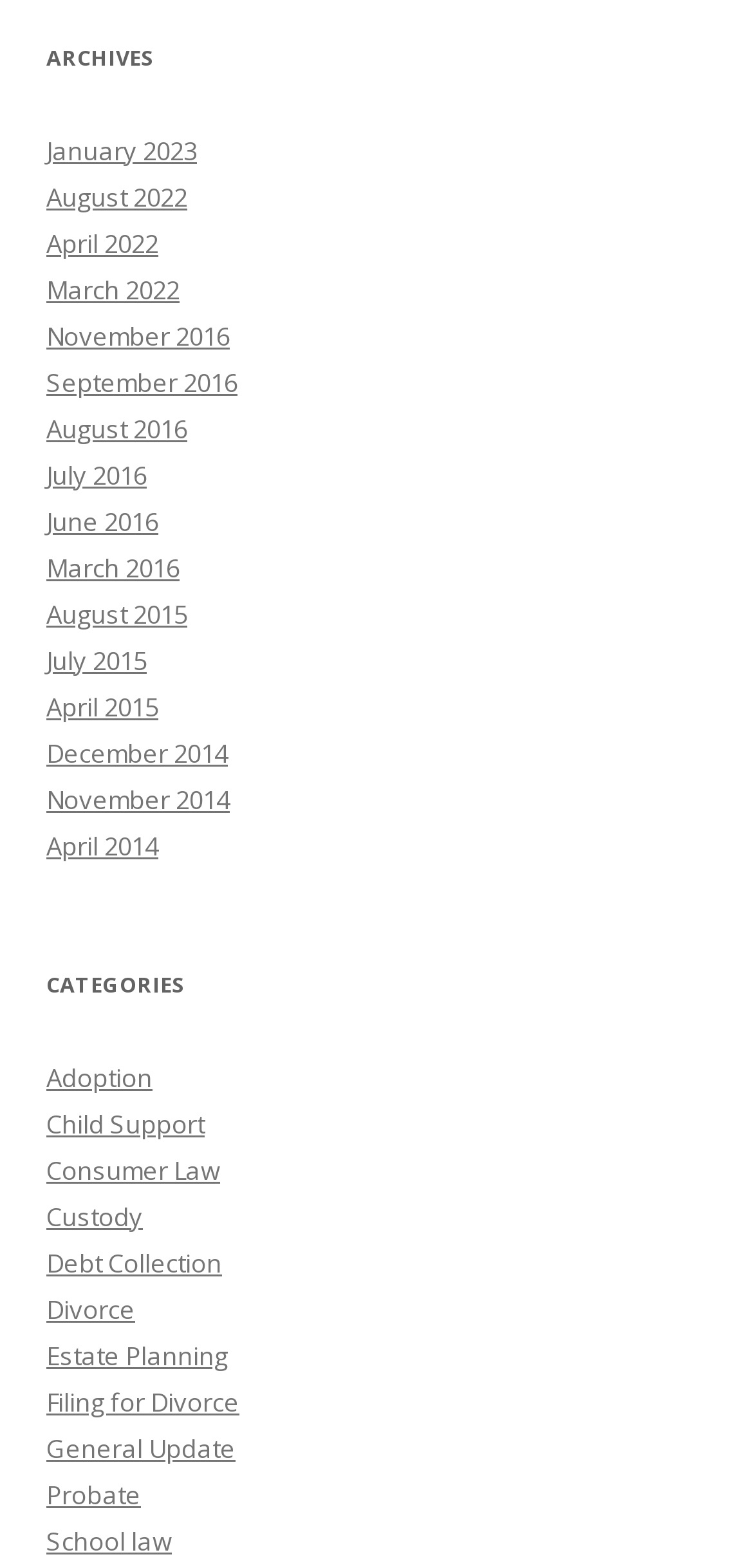Kindly provide the bounding box coordinates of the section you need to click on to fulfill the given instruction: "read articles from August 2016".

[0.062, 0.262, 0.249, 0.284]